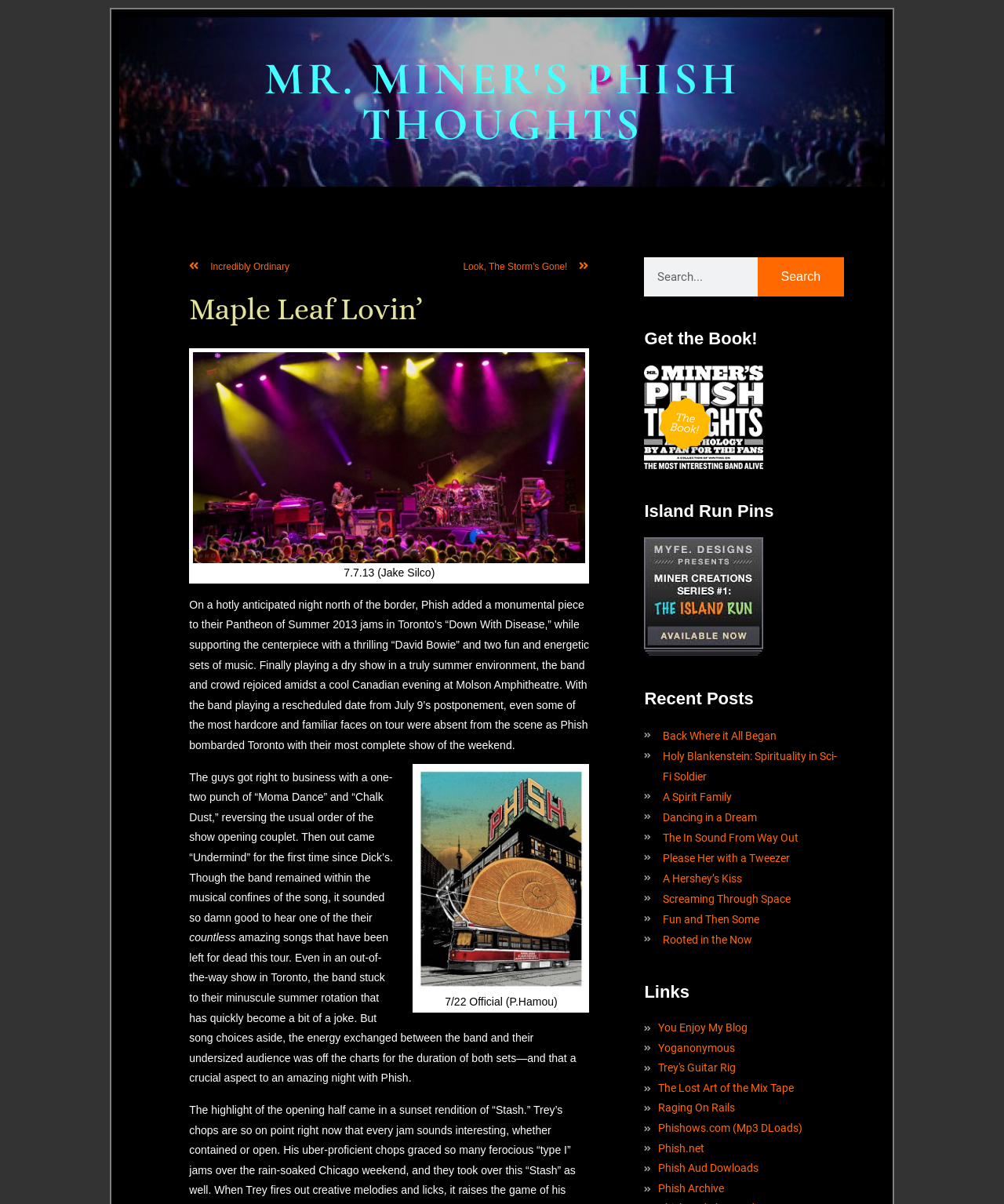Determine the bounding box coordinates of the section to be clicked to follow the instruction: "Read the post 'Back Where it All Began'". The coordinates should be given as four float numbers between 0 and 1, formatted as [left, top, right, bottom].

[0.642, 0.602, 0.84, 0.619]